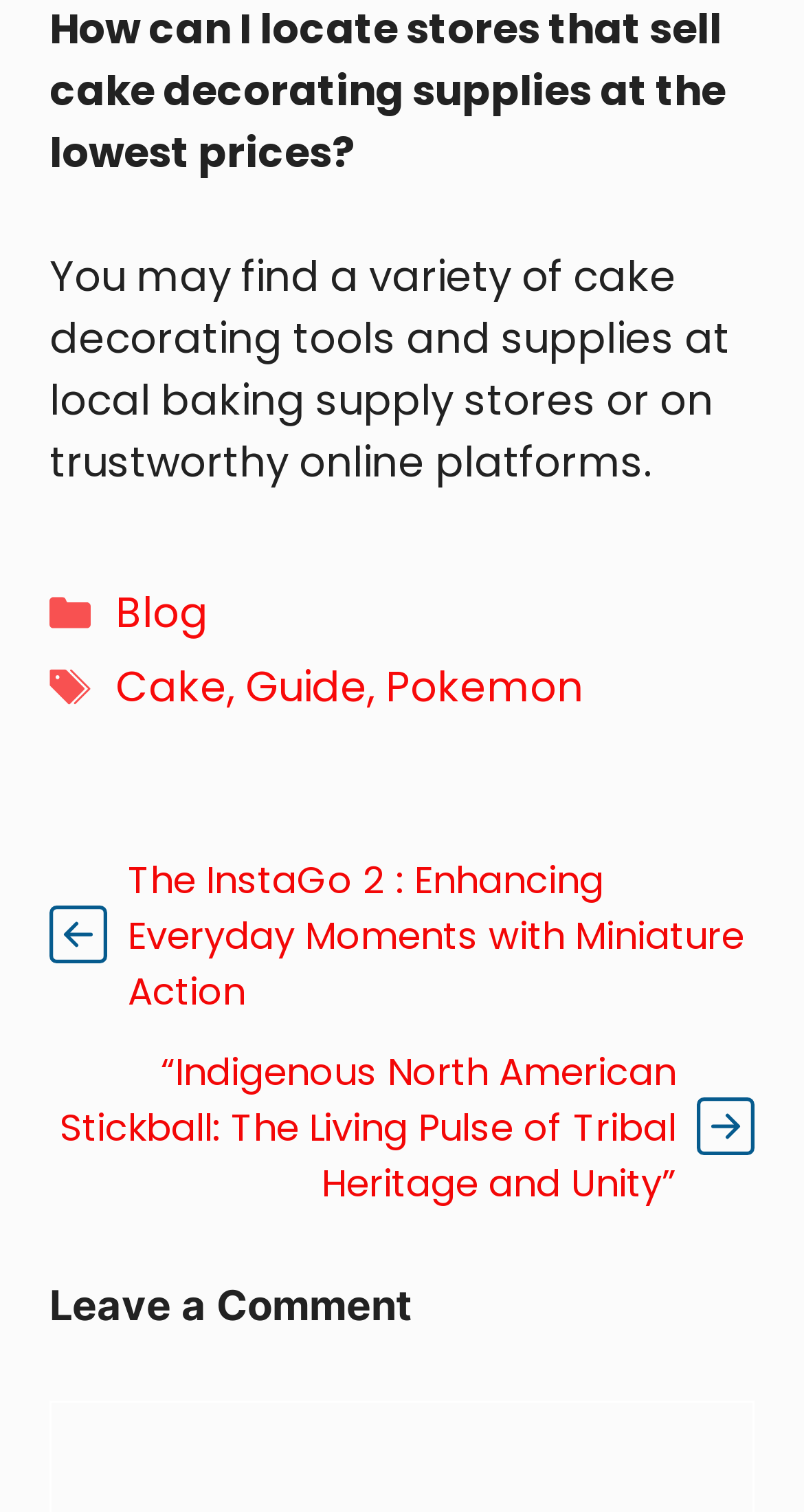What is the category of the link 'Pokemon'?
Can you offer a detailed and complete answer to this question?

The link 'Pokemon' is located in the footer section, and it is next to the 'Tags' label, so it is a tag category.